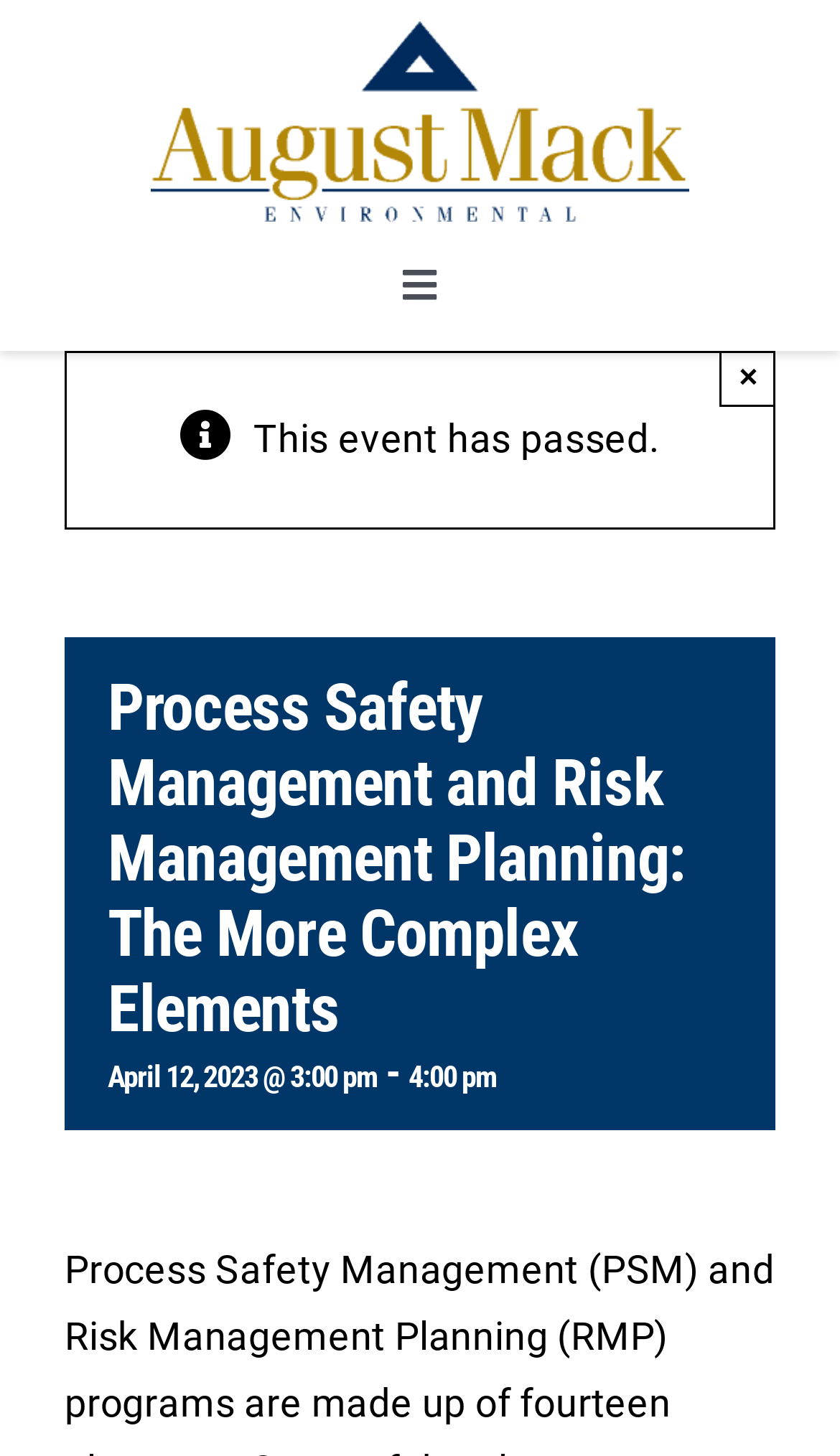Is the navigation menu expanded?
Can you offer a detailed and complete answer to this question?

I determined that the navigation menu is not expanded by looking at the 'Toggle Navigation' button with the 'expanded: False' property, which indicates that the menu is not currently expanded.